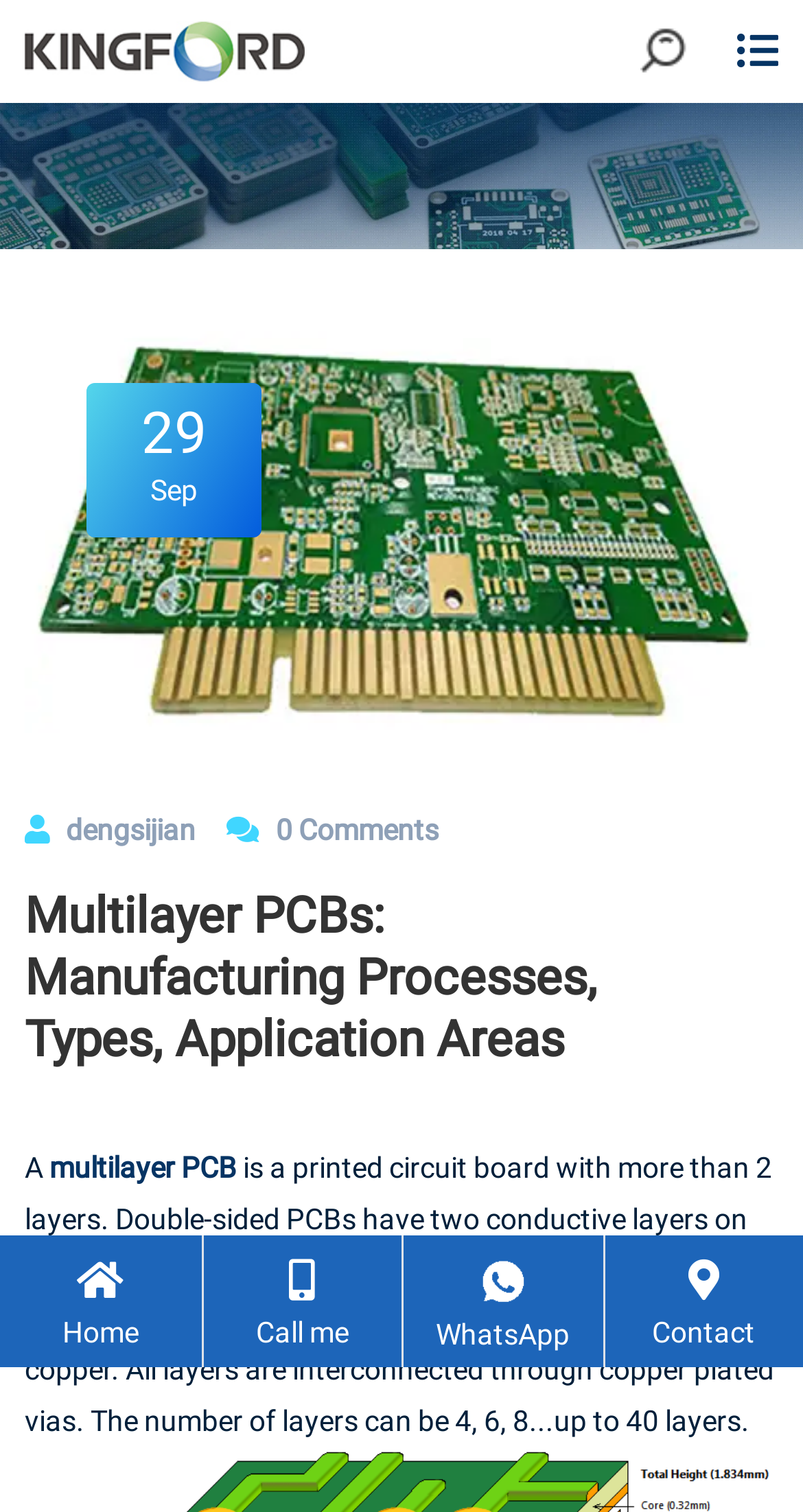Answer the question below in one word or phrase:
How many comments are there on the article?

0